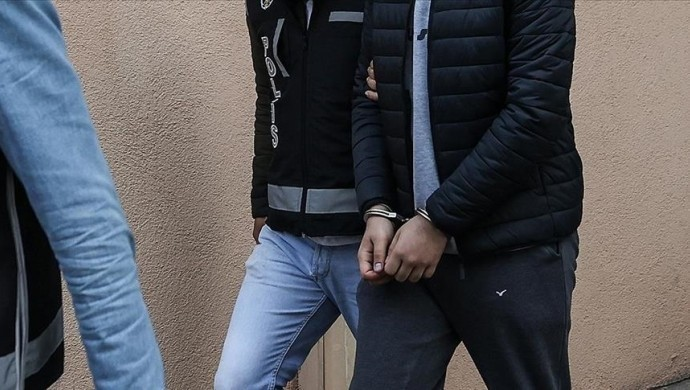Detail every aspect of the image in your description.

The image depicts a scene of an arrest in Istanbul, showing two individuals being escorted by a police officer. One of the individuals, who is handcuffed, appears to be wearing a dark jacket and gray sweatpants, while the police officer is dressed in a uniform with reflective elements. The backdrop consists of a plain wall, emphasizing the gravity of the situation. This image aligns with news coverage of recent arrests related to anti-terror operations in the city, where several individuals were detained under serious charges, including membership in terrorist organizations. The recent events draw attention to the ongoing socio-political tensions in Turkey.